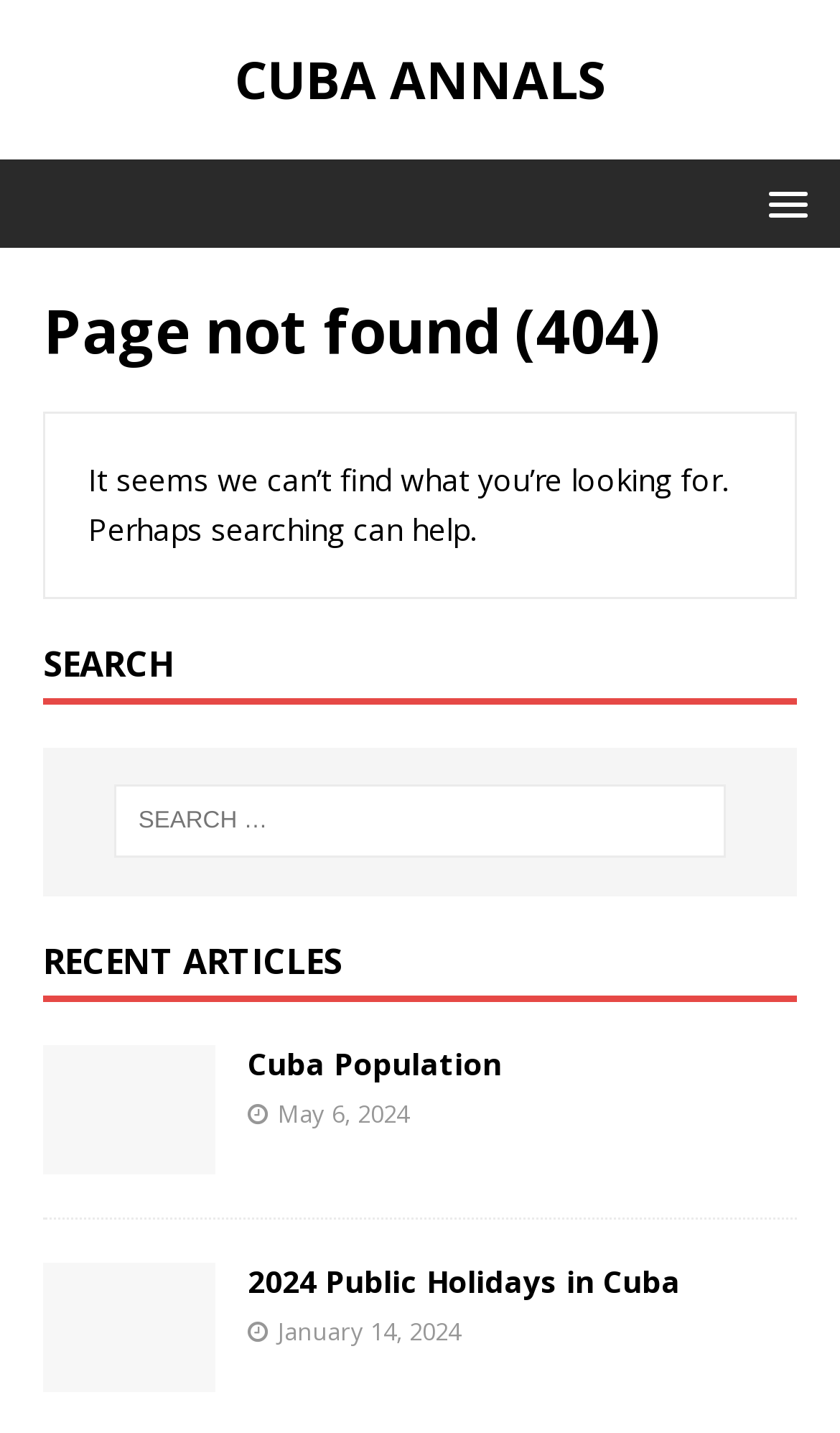What is the topic of the first recent article?
Using the image as a reference, give an elaborate response to the question.

The topic of the first recent article is 'Cuba Population' which is indicated by the link 'Cuba Population' below the figure.